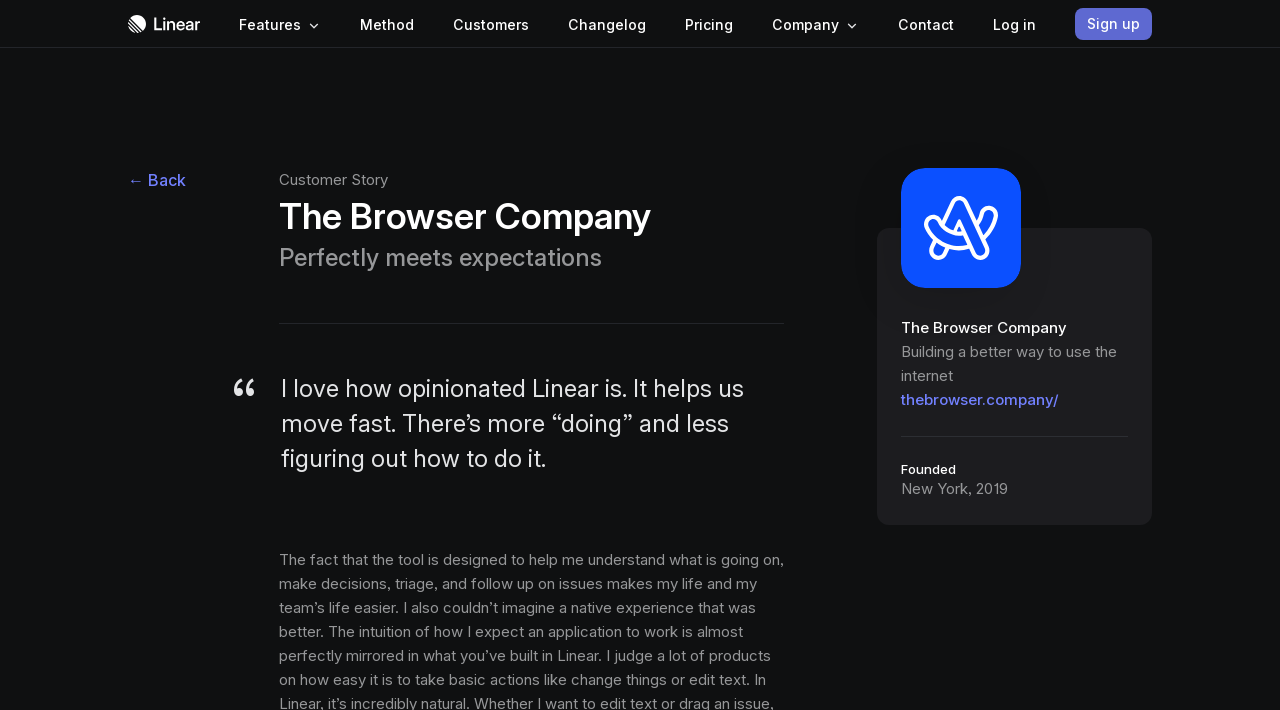Identify the bounding box coordinates of the area you need to click to perform the following instruction: "Visit thebrowser.company".

[0.704, 0.549, 0.827, 0.576]